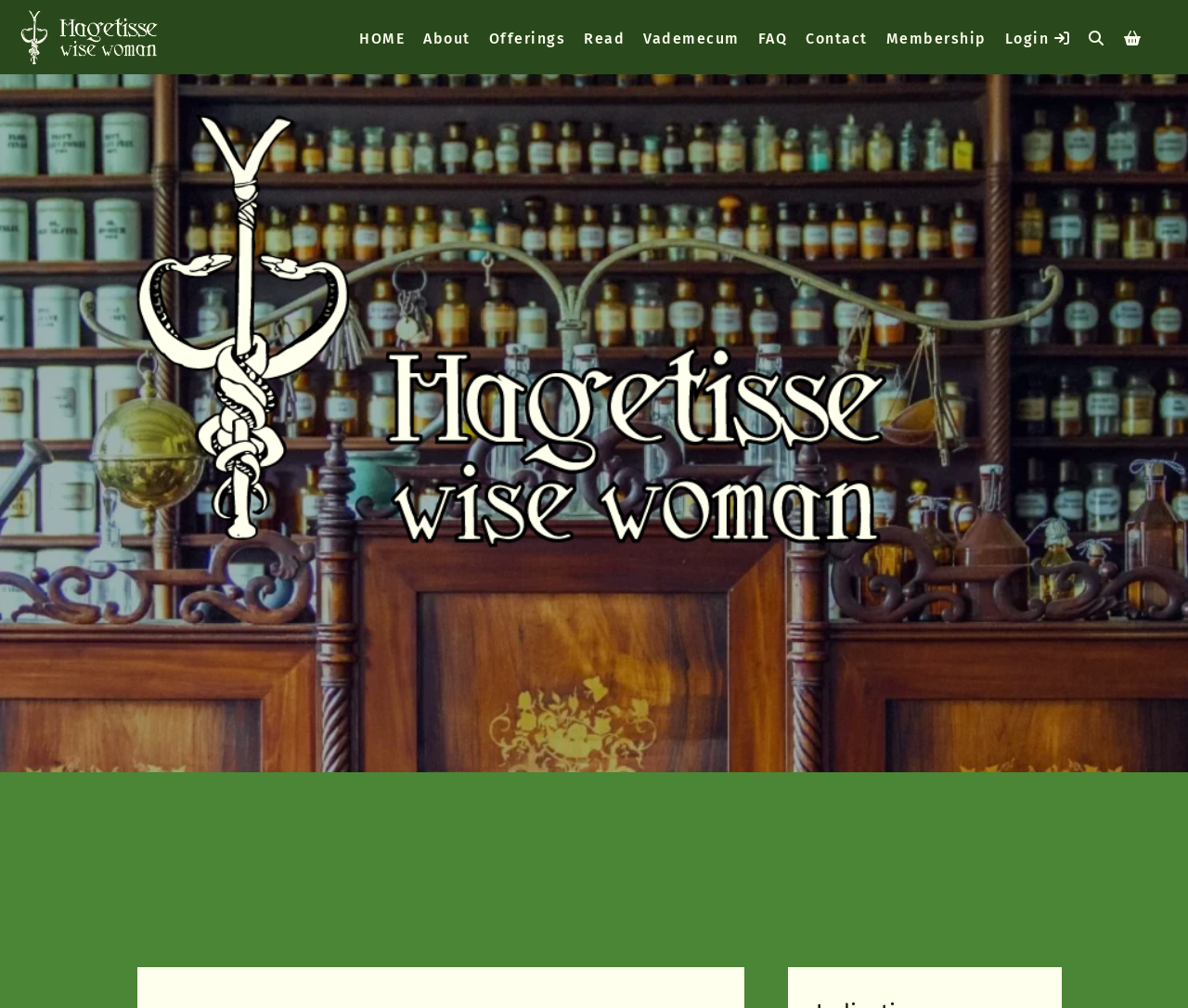Based on the visual content of the image, answer the question thoroughly: How many main navigation links are there?

I counted the number of main navigation links by looking at the links on the top of the webpage, which are 'HOME', 'About', 'Offerings', 'Read', 'Vademecum', 'FAQ', 'Contact', 'Membership', and 'Login'.